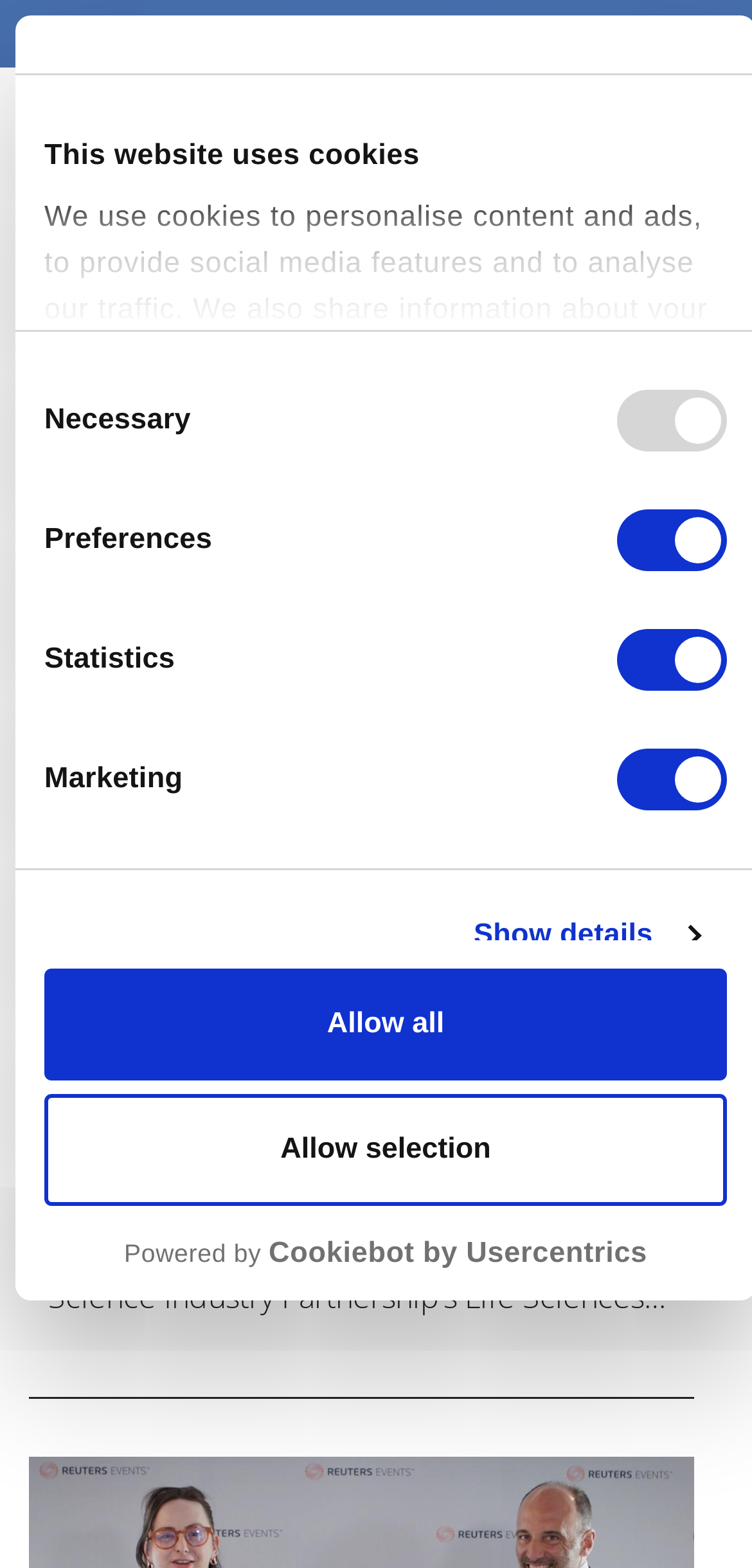What is the function of the 'Skip to main content' link?
Analyze the image and deliver a detailed answer to the question.

The 'Skip to main content' link is an accessibility feature that allows users to bypass the navigation menu and go directly to the main content of the webpage.